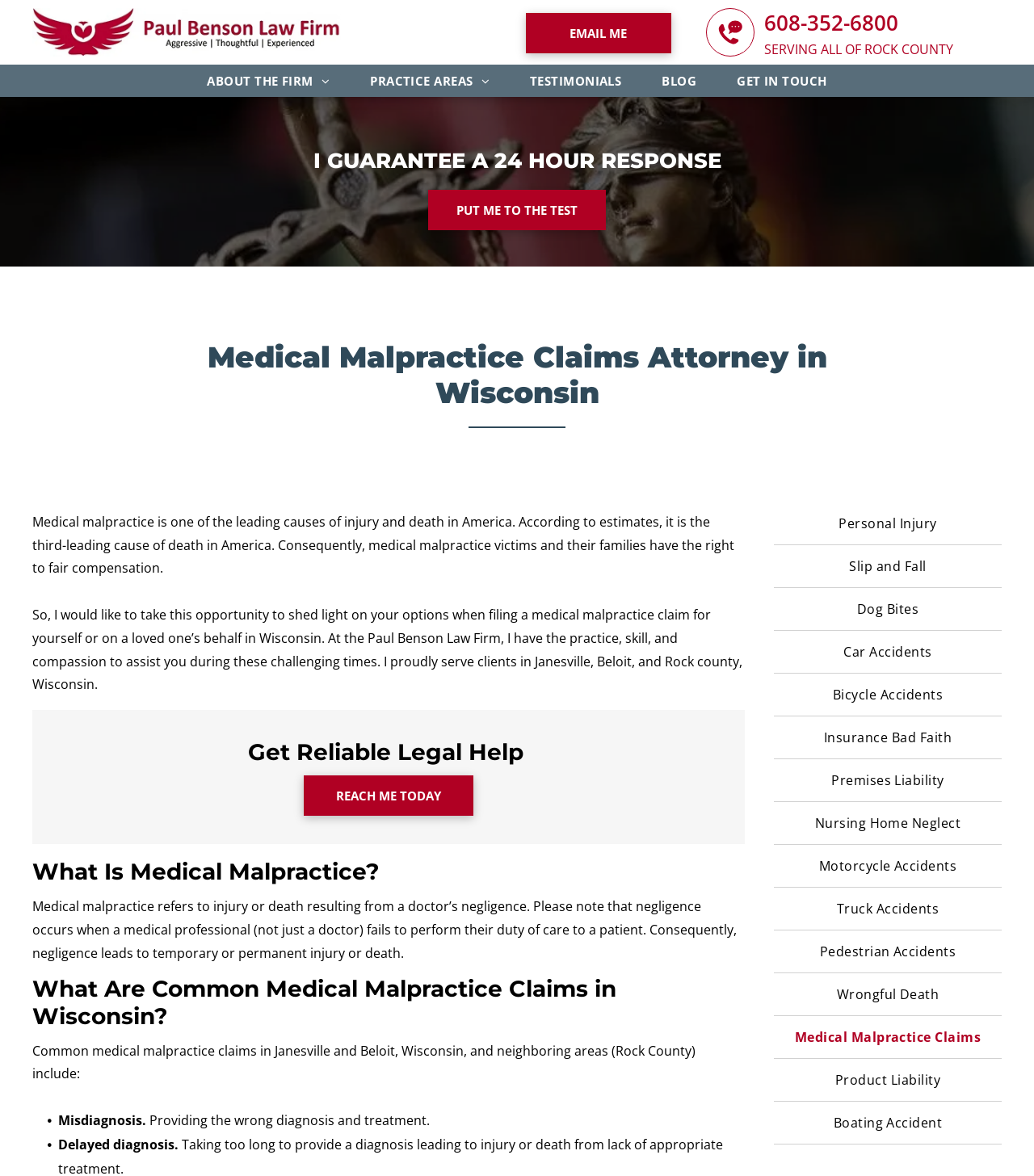Give a one-word or one-phrase response to the question:
What is the phone number to contact the law firm?

608-352-6800